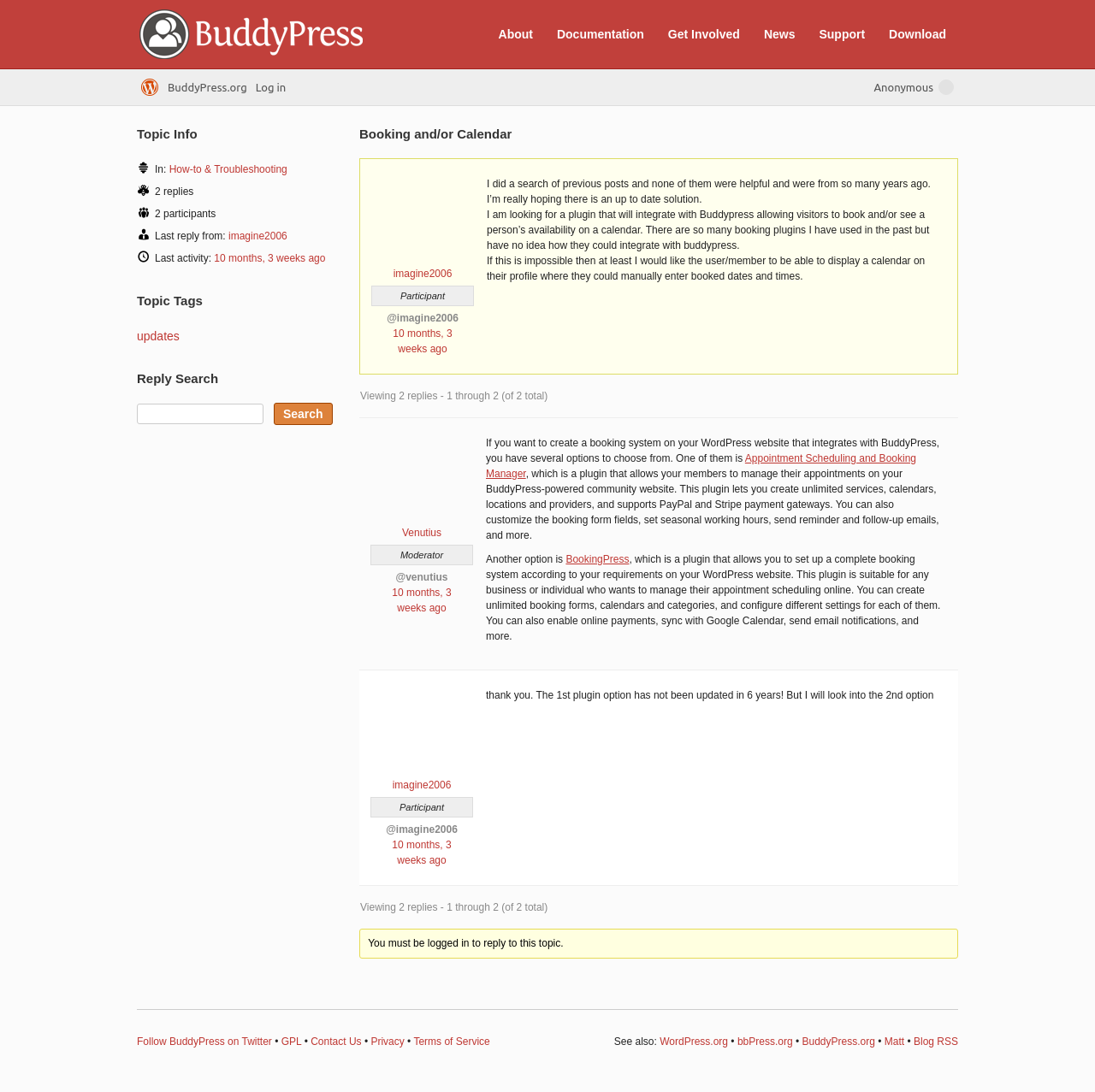What is the name of the plugin mentioned in the first reply?
Using the information from the image, provide a comprehensive answer to the question.

I found the answer by reading the text of the first reply which mentions a plugin that allows members to manage their appointments on a BuddyPress-powered community website.